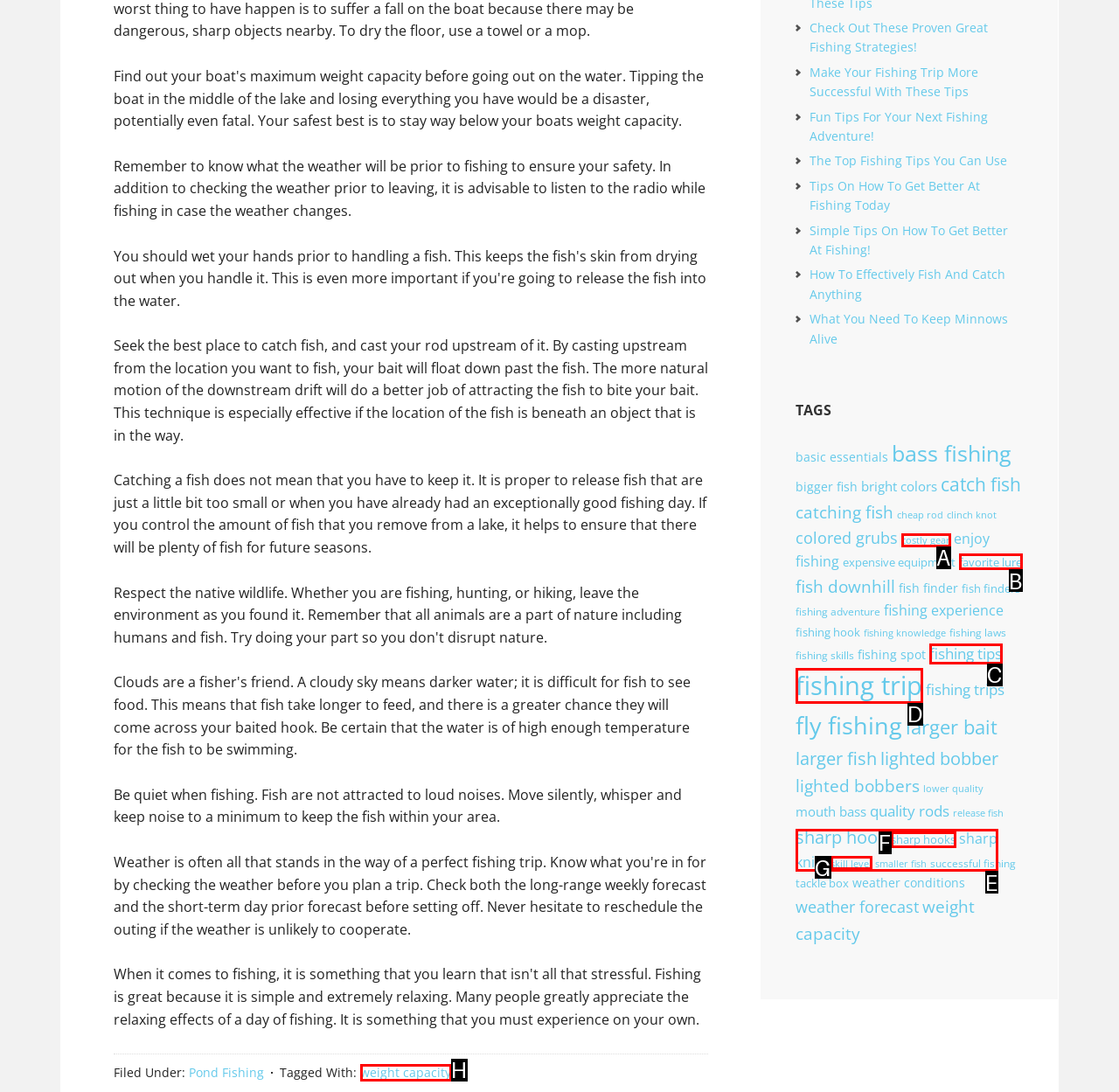Given the description: costly gear
Identify the letter of the matching UI element from the options.

A